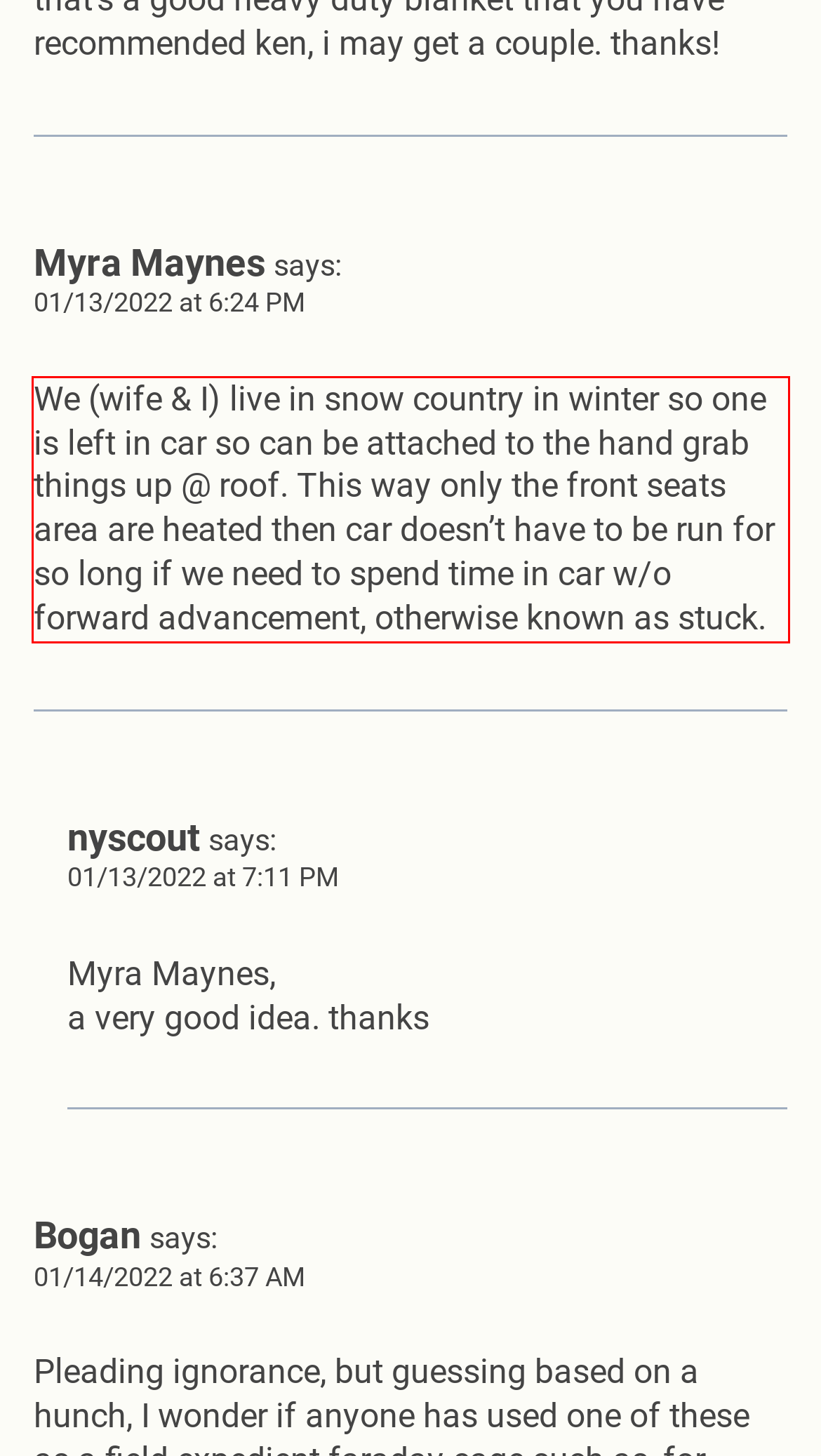Analyze the screenshot of a webpage where a red rectangle is bounding a UI element. Extract and generate the text content within this red bounding box.

We (wife & I) live in snow country in winter so one is left in car so can be attached to the hand grab things up @ roof. This way only the front seats area are heated then car doesn’t have to be run for so long if we need to spend time in car w/o forward advancement, otherwise known as stuck.